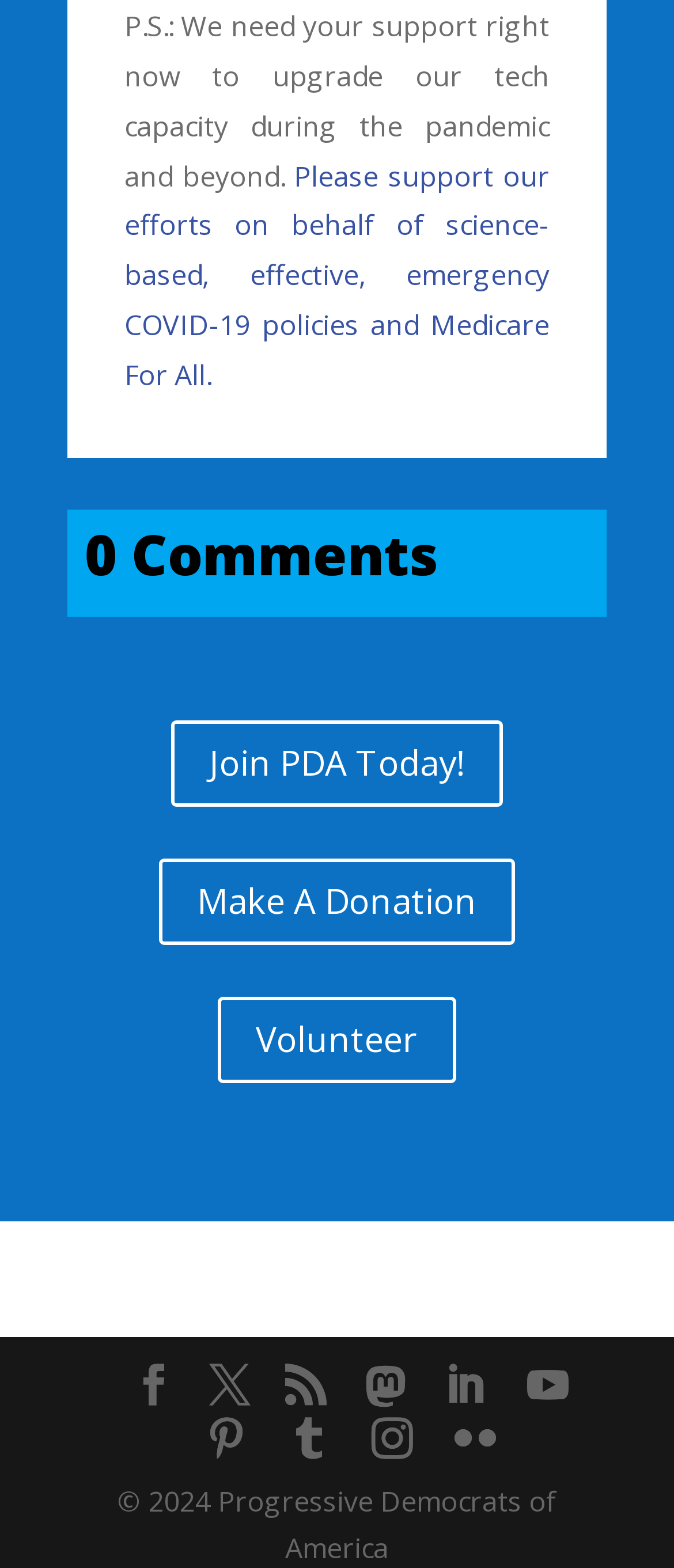Given the element description, predict the bounding box coordinates in the format (top-left x, top-left y, bottom-right x, bottom-right y), using floating point numbers between 0 and 1: Volunteer

[0.323, 0.635, 0.677, 0.69]